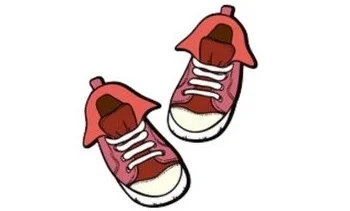Describe all the elements visible in the image meticulously.

The image depicts a pair of vibrant red sneakers, featuring distinctive white laces and a playful design. These shoes are illustrated in a cartoon style, highlighting their rounded toe and slightly raised tongue. The sneakers symbolize a focus on cleanliness and care, particularly in the context of children being encouraged to maintain their footwear. In many educational settings, students are taught the importance of keeping their shoes clean to uphold a tidy appearance and proper dress code. The reference to shoes emphasizes a practical tip for children, suggesting that using a cloth handkerchief can be an effective method for cleaning and shining their footwear, thus promoting responsibility and environmental consciousness.